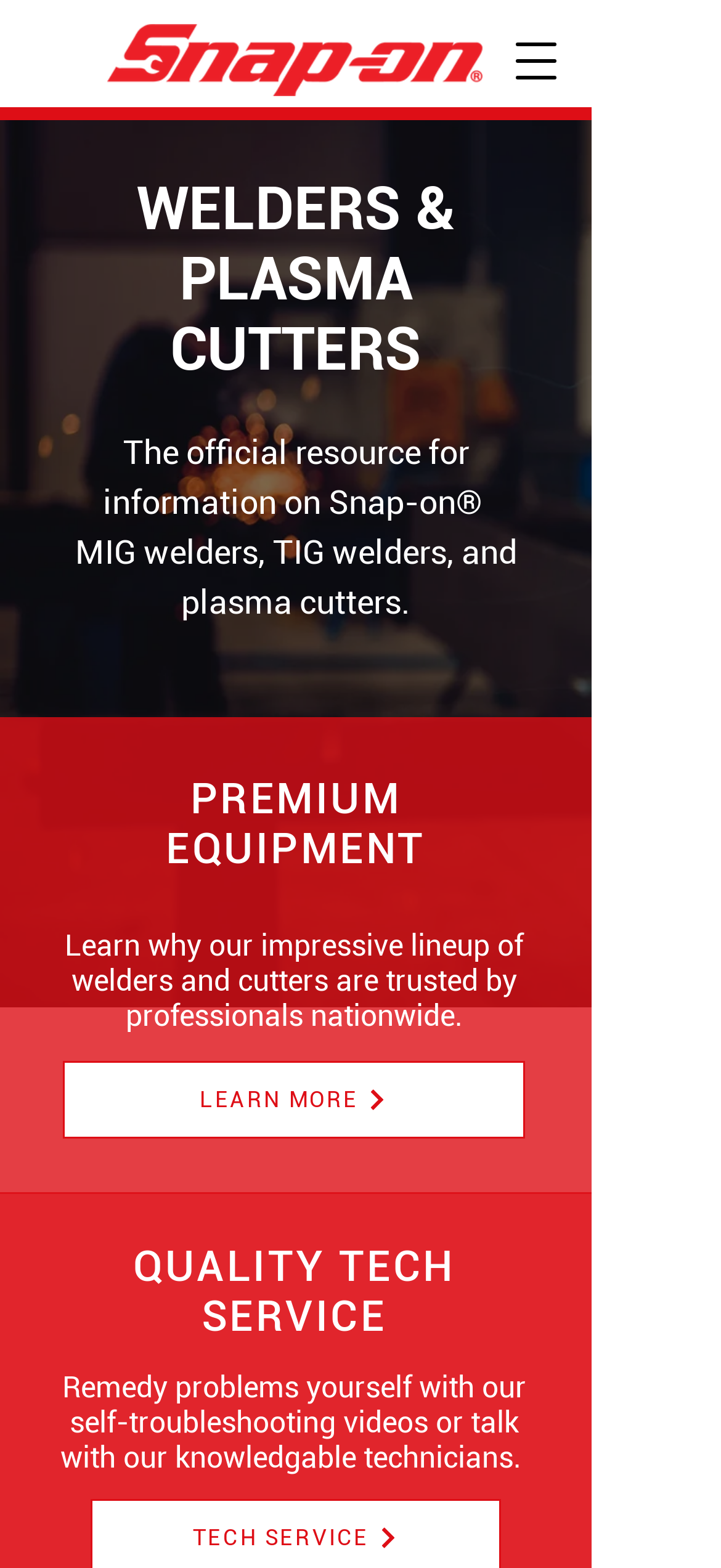What is the purpose of the 'LEARN MORE' link?
Answer the question with a detailed and thorough explanation.

The 'LEARN MORE' link is placed below the text 'PREMIUM EQUIPMENT' and 'Learn why our impressive lineup of welders and cutters are trusted by professionals nationwide.', suggesting that the purpose of the link is to provide more information about the premium equipment.